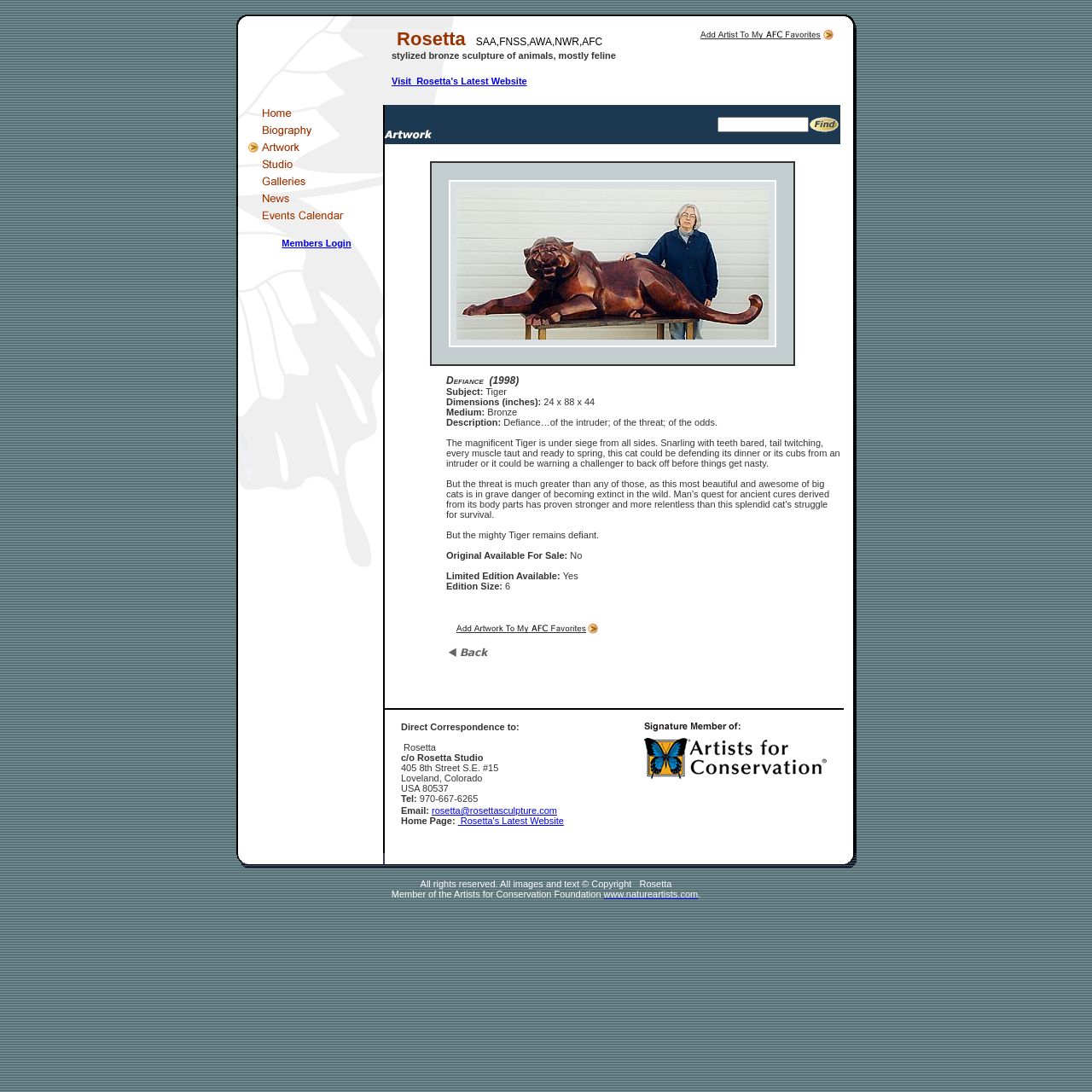Identify the bounding box coordinates of the region that should be clicked to execute the following instruction: "Click the 'Submit' button".

[0.741, 0.107, 0.77, 0.121]